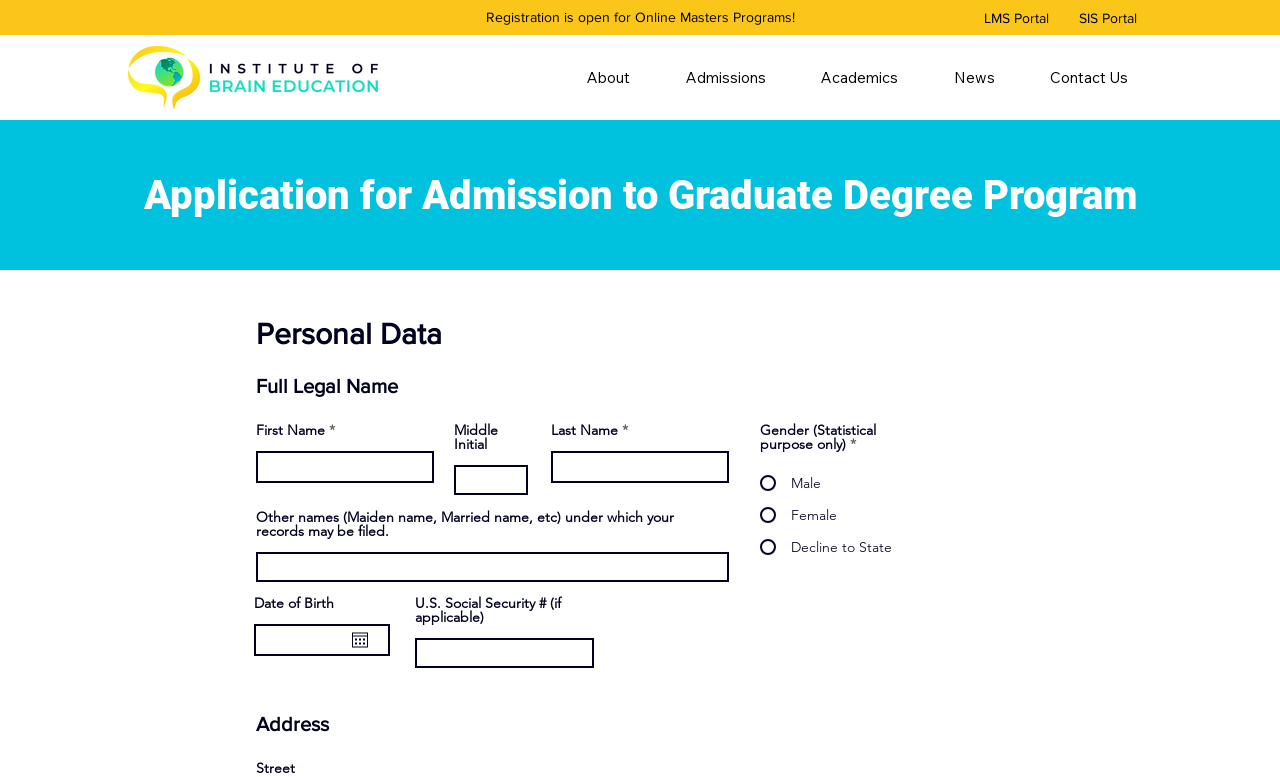What is the purpose of the 'Gender' field in the application form?
Based on the image, answer the question with as much detail as possible.

The webpage has a group element labeled 'Gender (Statistical purpose only) *' which suggests that the purpose of collecting gender information is for statistical purposes only.